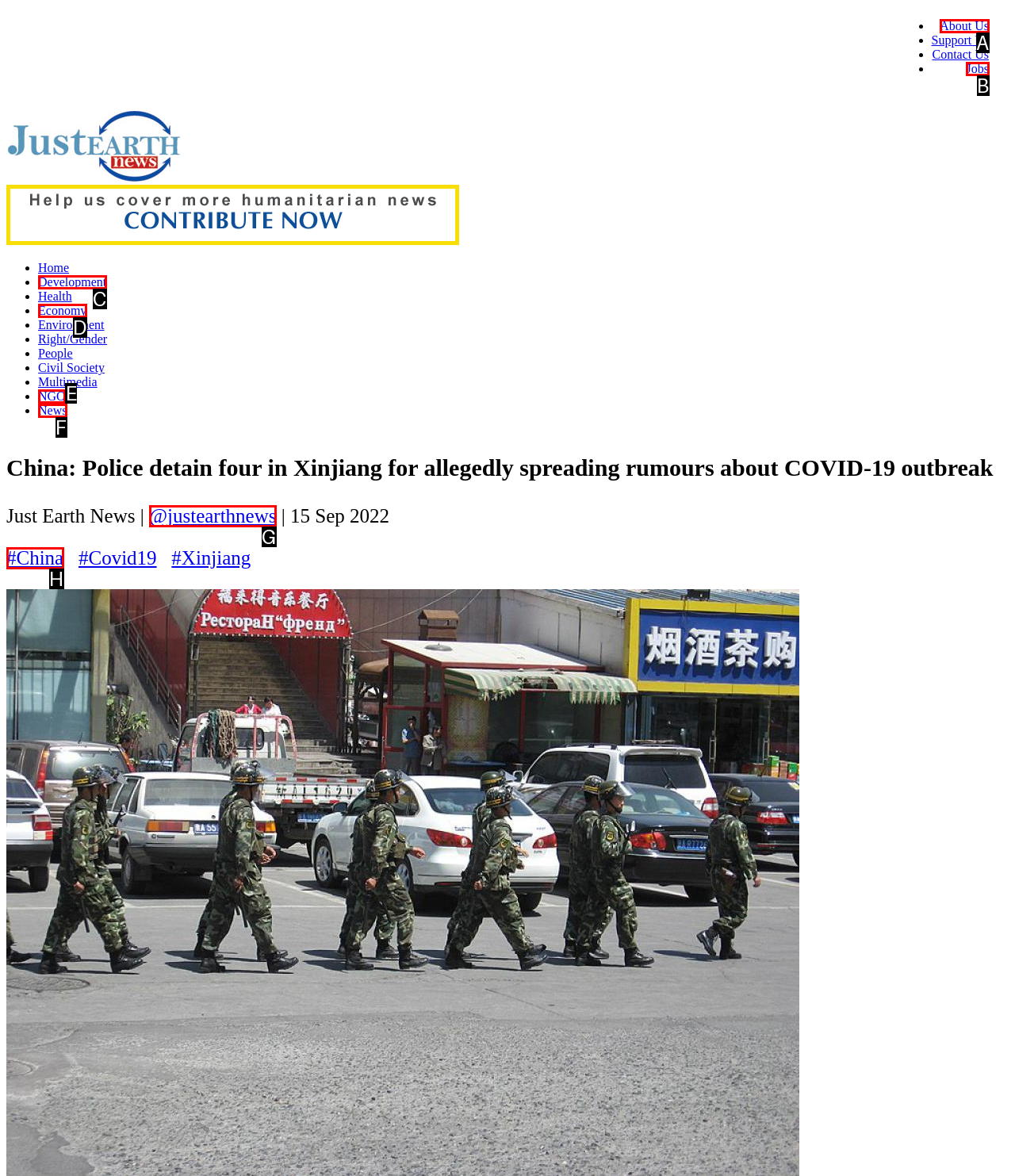Choose the letter of the element that should be clicked to complete the task: Follow @justearthnews
Answer with the letter from the possible choices.

G